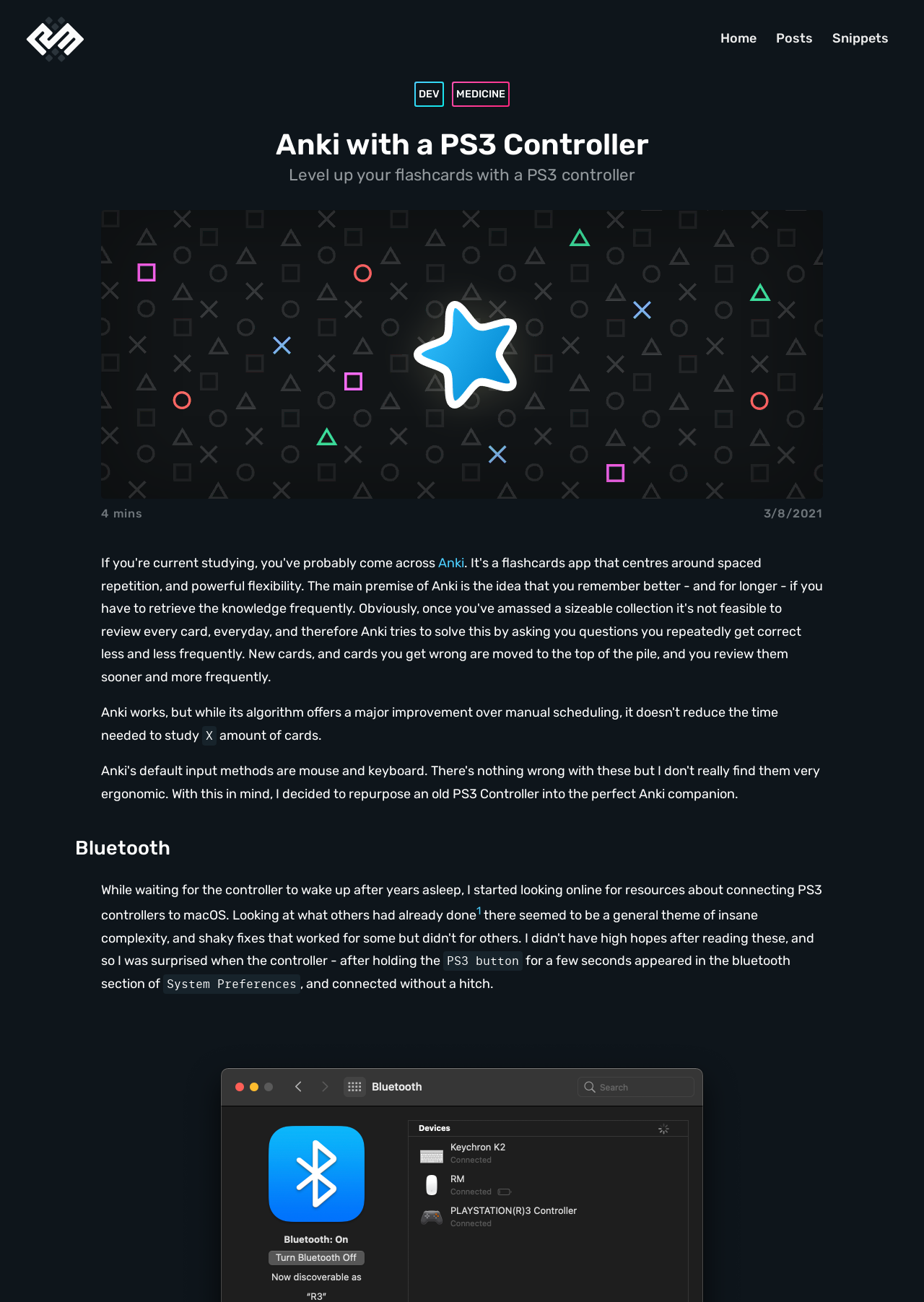Please provide a comprehensive response to the question based on the details in the image: What is the date of the article?

I found the date of the article by looking at the time element with the text '3/8/2021' which is a child of the time element with no text.